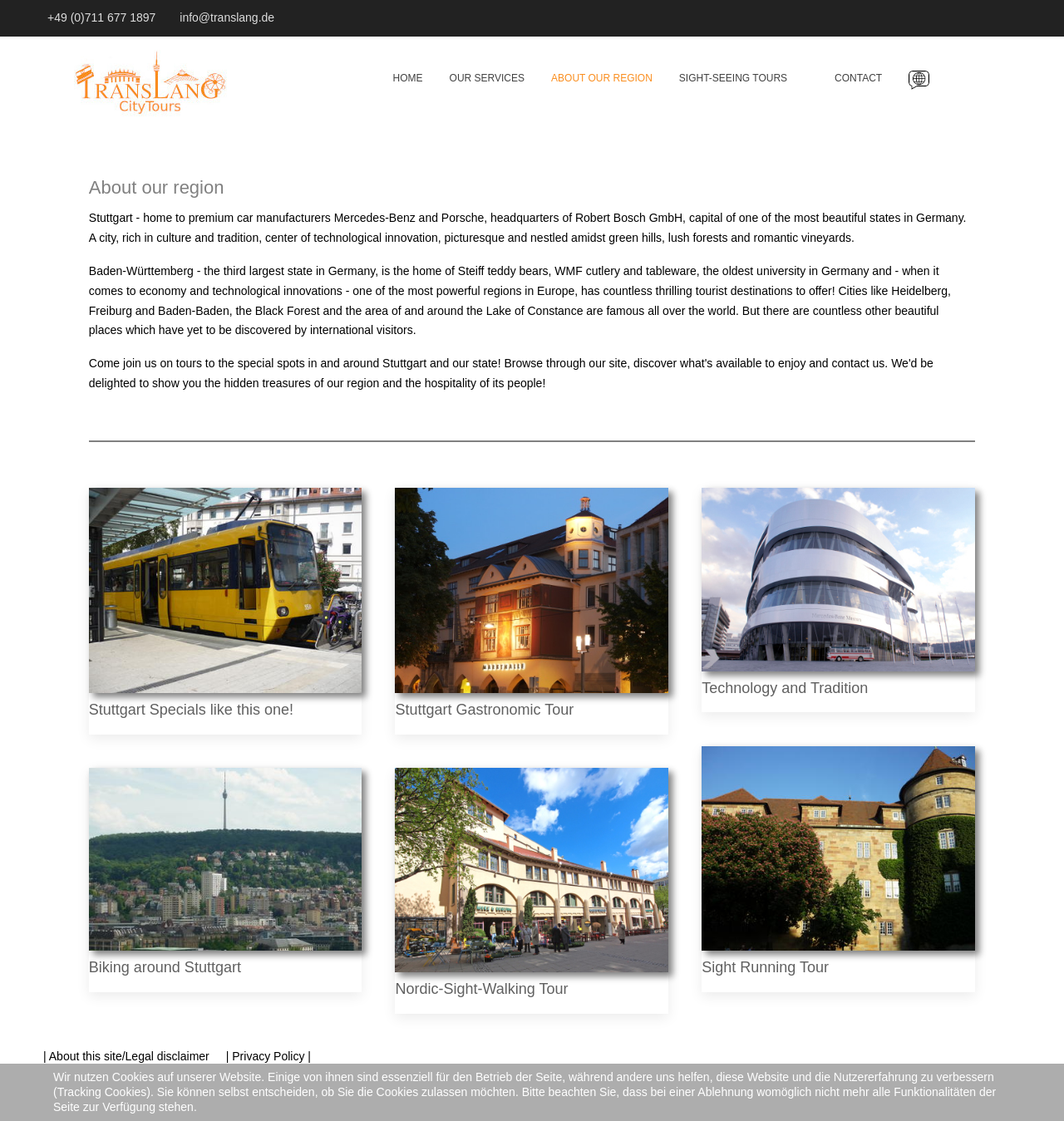Use one word or a short phrase to answer the question provided: 
What is the purpose of the Translang website?

Sight-seeing in Stuttgart